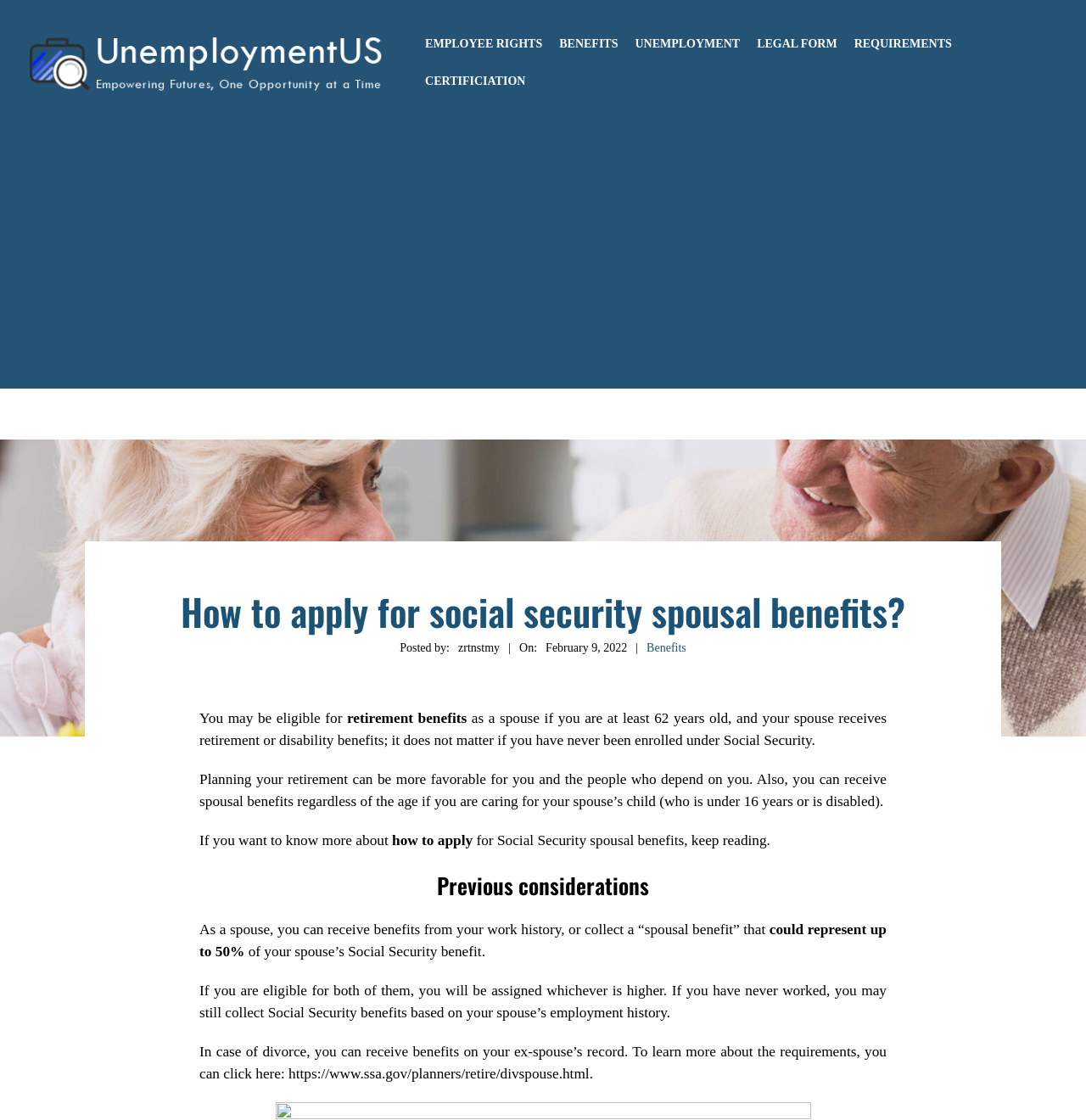Please find the bounding box coordinates of the section that needs to be clicked to achieve this instruction: "Read about How to apply for social security spousal benefits".

[0.156, 0.521, 0.844, 0.571]